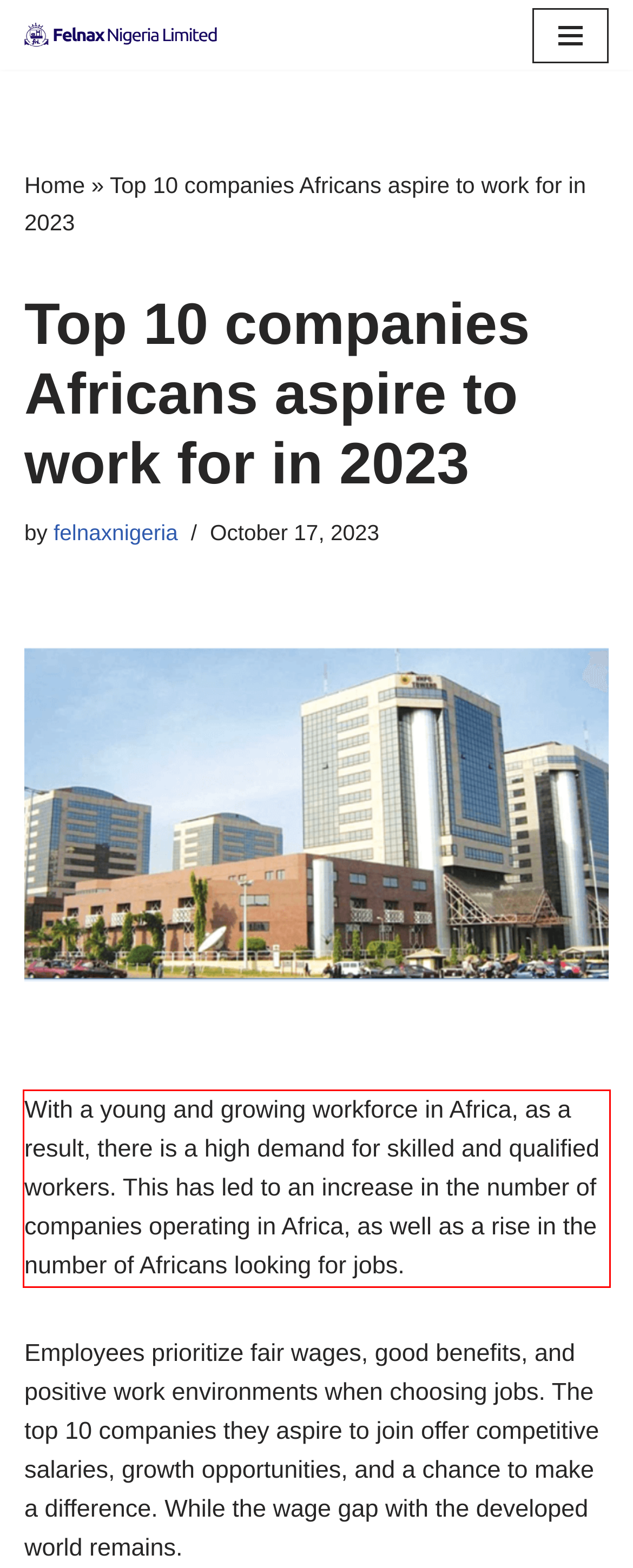You have a screenshot of a webpage with a red bounding box. Use OCR to generate the text contained within this red rectangle.

With a young and growing workforce in Africa, as a result, there is a high demand for skilled and qualified workers. This has led to an increase in the number of companies operating in Africa, as well as a rise in the number of Africans looking for jobs.